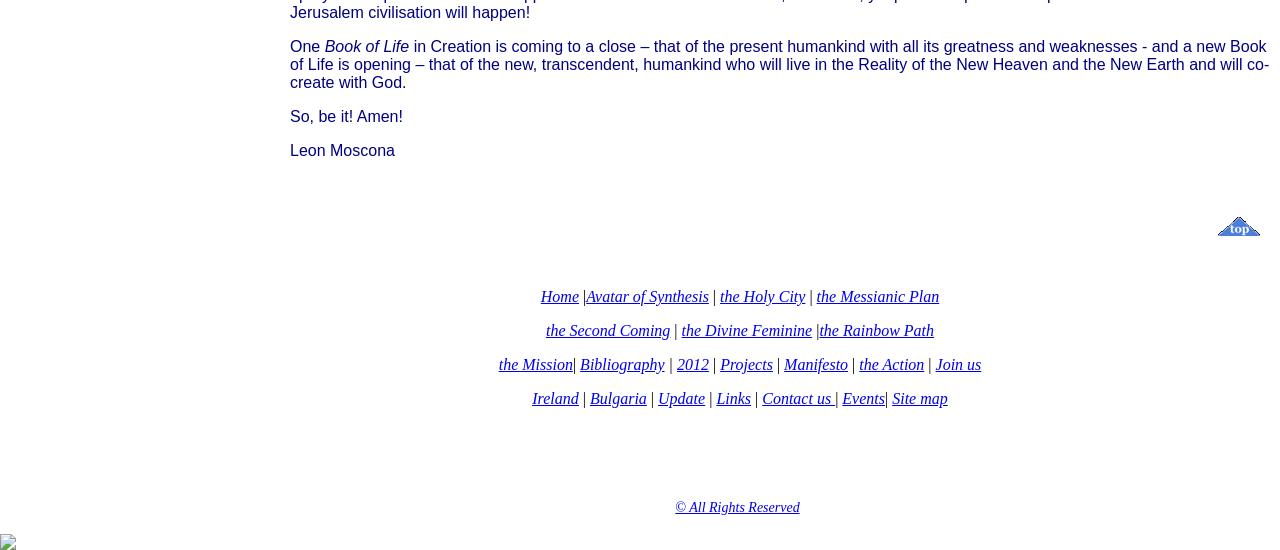Can you specify the bounding box coordinates of the area that needs to be clicked to fulfill the following instruction: "Click on the 'Contact us' link"?

[0.596, 0.709, 0.652, 0.74]